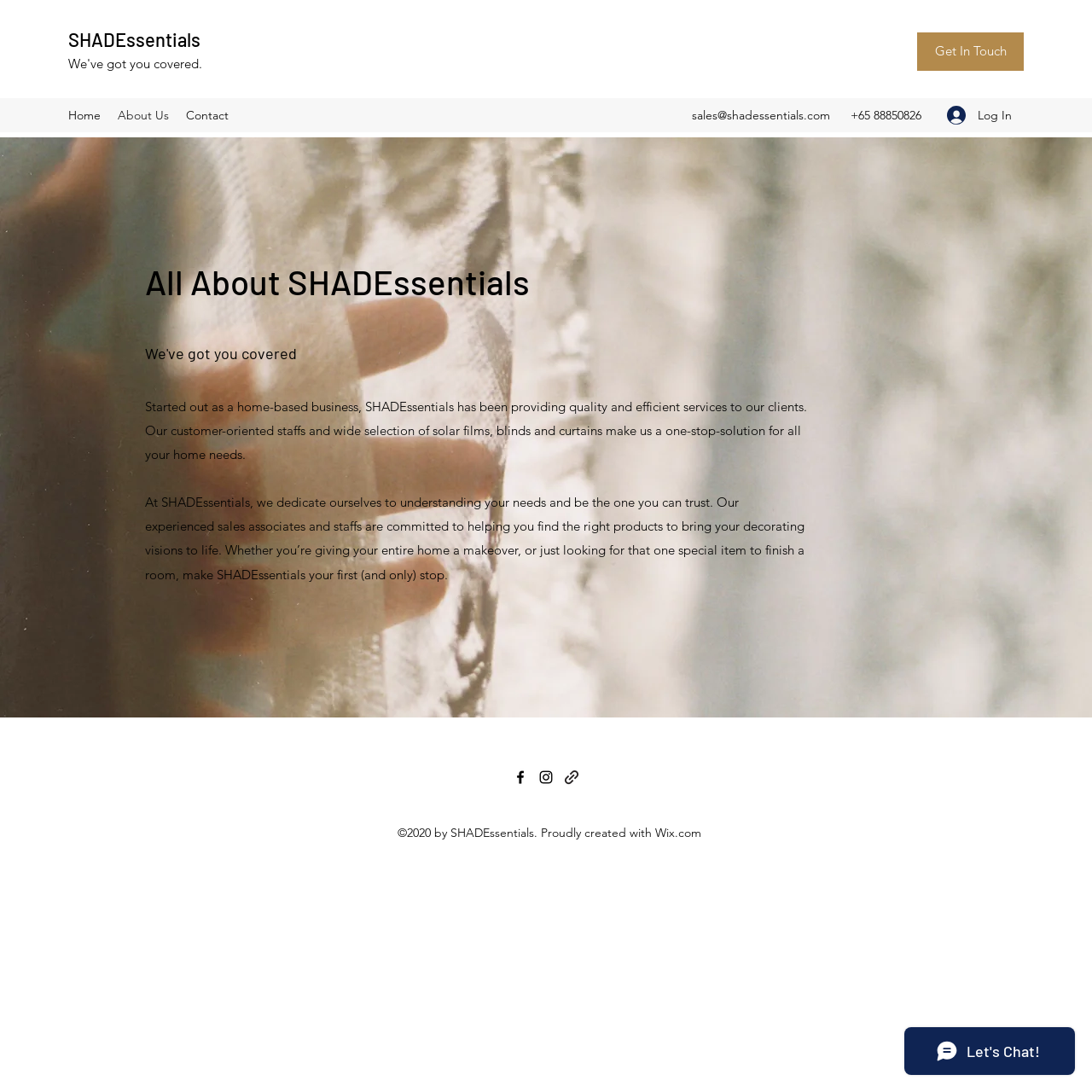Determine the bounding box coordinates of the clickable element to achieve the following action: 'Click the 'Get In Touch' button'. Provide the coordinates as four float values between 0 and 1, formatted as [left, top, right, bottom].

[0.84, 0.03, 0.938, 0.065]